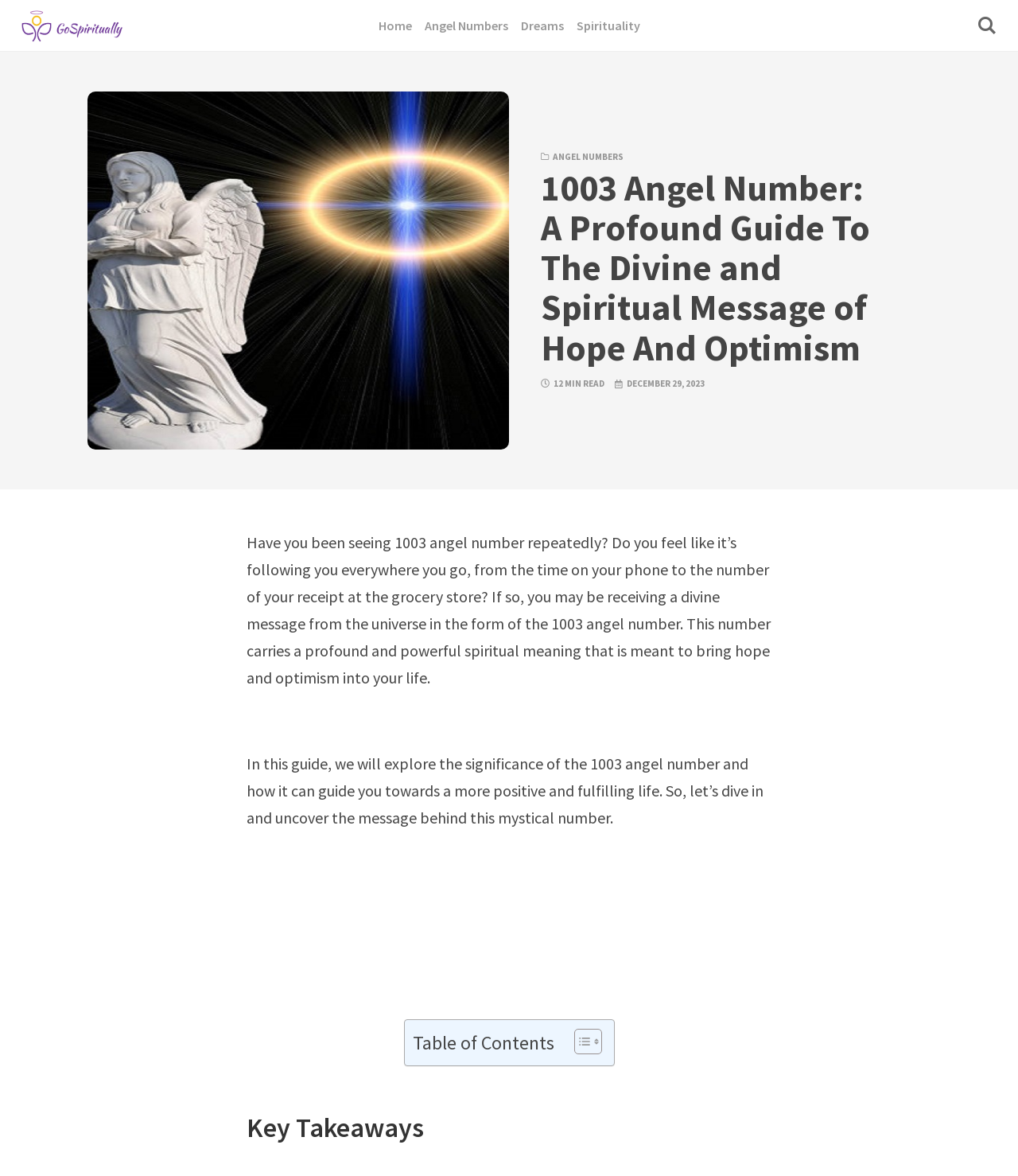Use a single word or phrase to answer the following:
How many main navigation links are there?

4